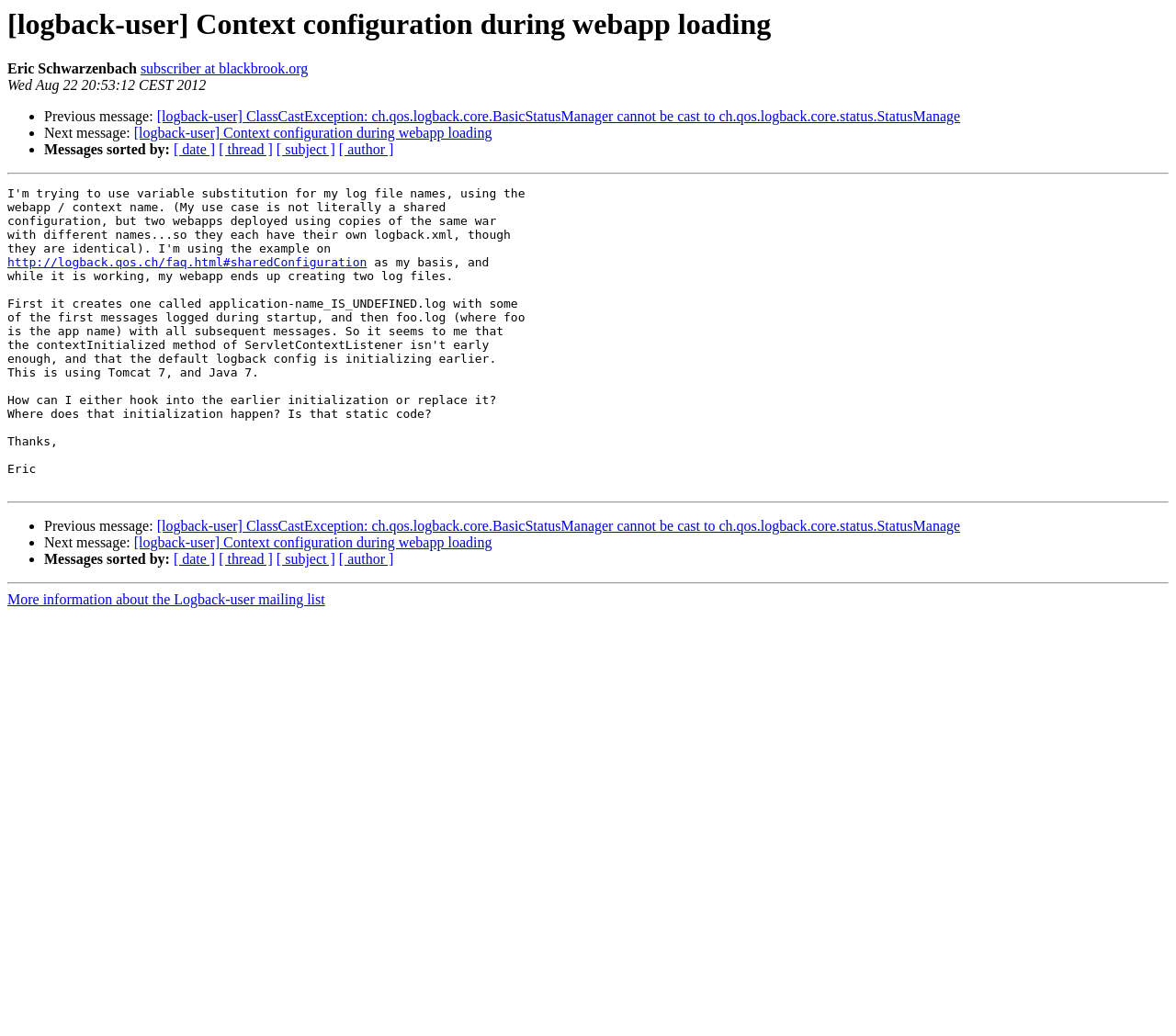Please determine the bounding box of the UI element that matches this description: [ date ]. The coordinates should be given as (top-left x, top-left y, bottom-right x, bottom-right y), with all values between 0 and 1.

[0.148, 0.137, 0.183, 0.152]